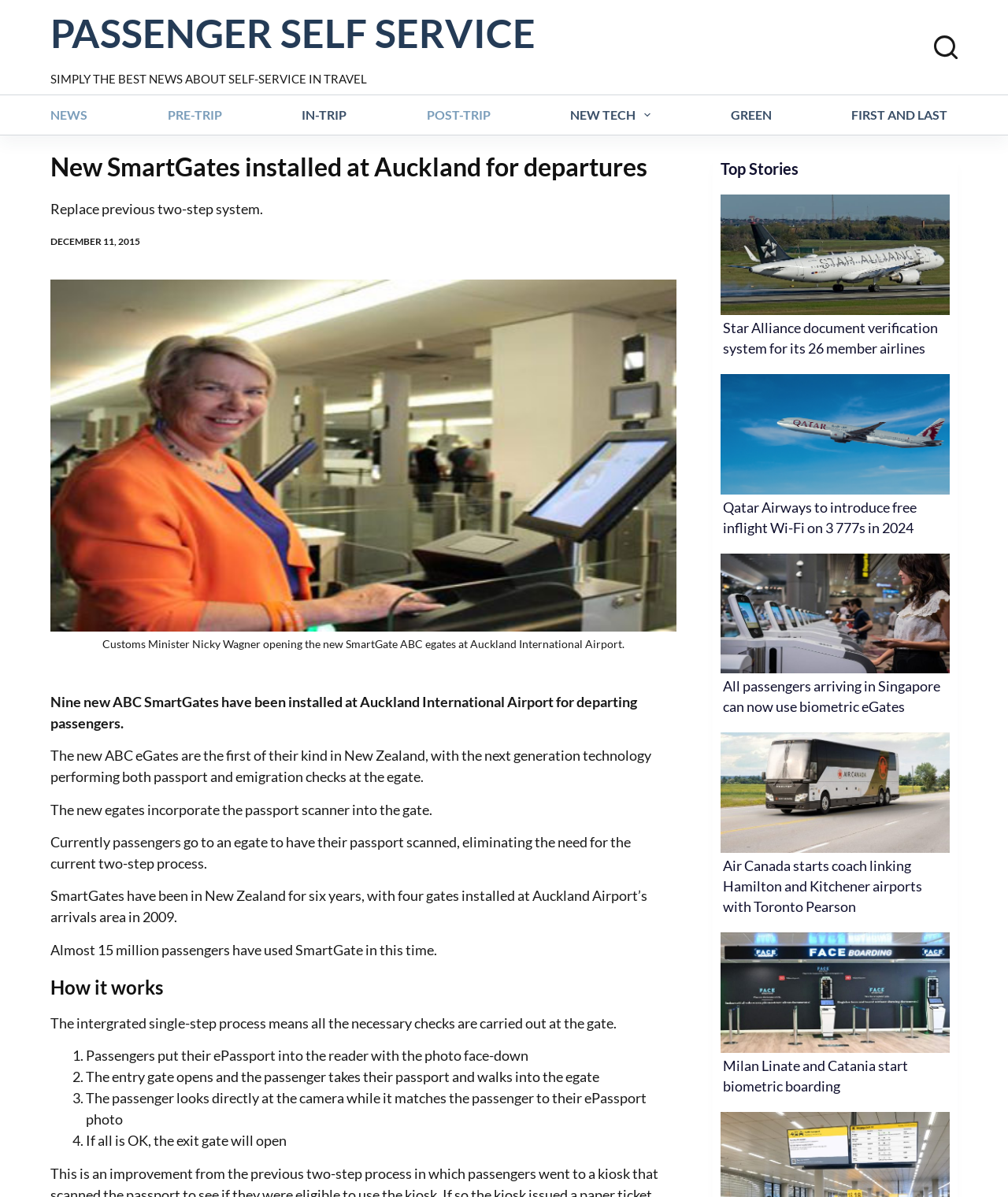Give a short answer using one word or phrase for the question:
How many new ABC SmartGates have been installed at Auckland International Airport?

Nine